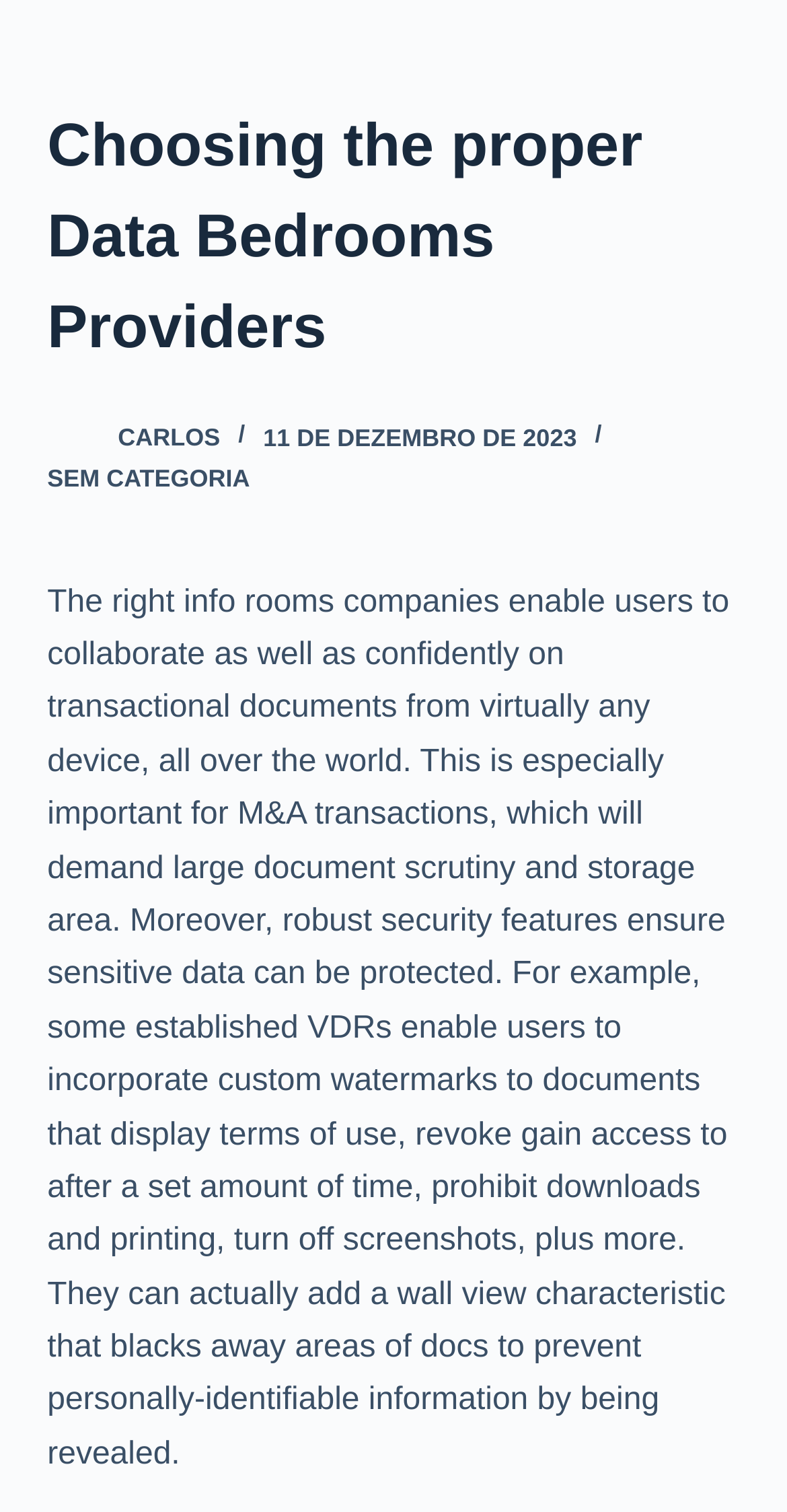What is the purpose of robust security features in data rooms?
Provide a short answer using one word or a brief phrase based on the image.

To protect sensitive data